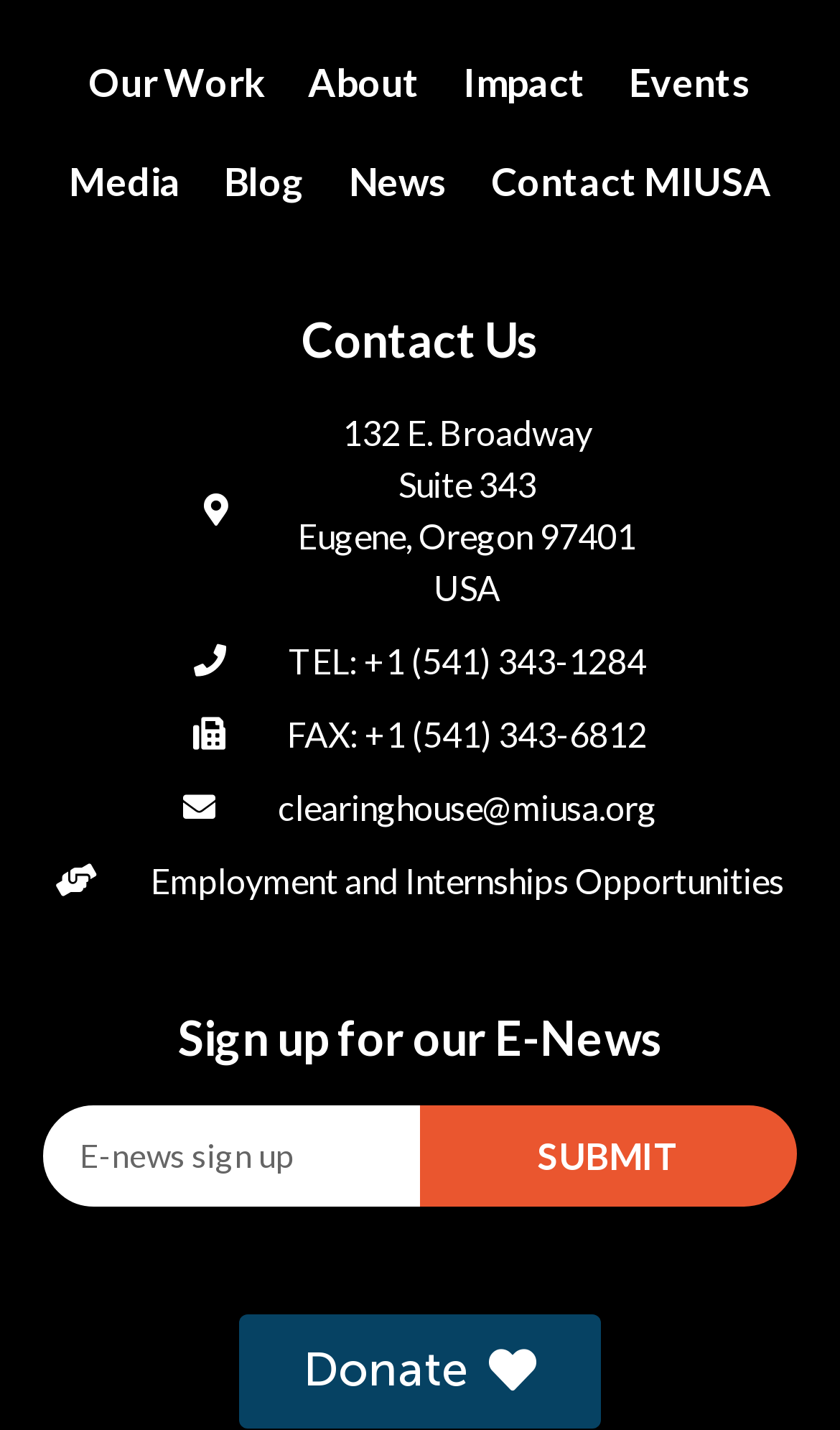Please provide the bounding box coordinates in the format (top-left x, top-left y, bottom-right x, bottom-right y). Remember, all values are floating point numbers between 0 and 1. What is the bounding box coordinate of the region described as: parent_node: Alternative: name="alt_s"

[0.051, 0.879, 0.138, 0.943]